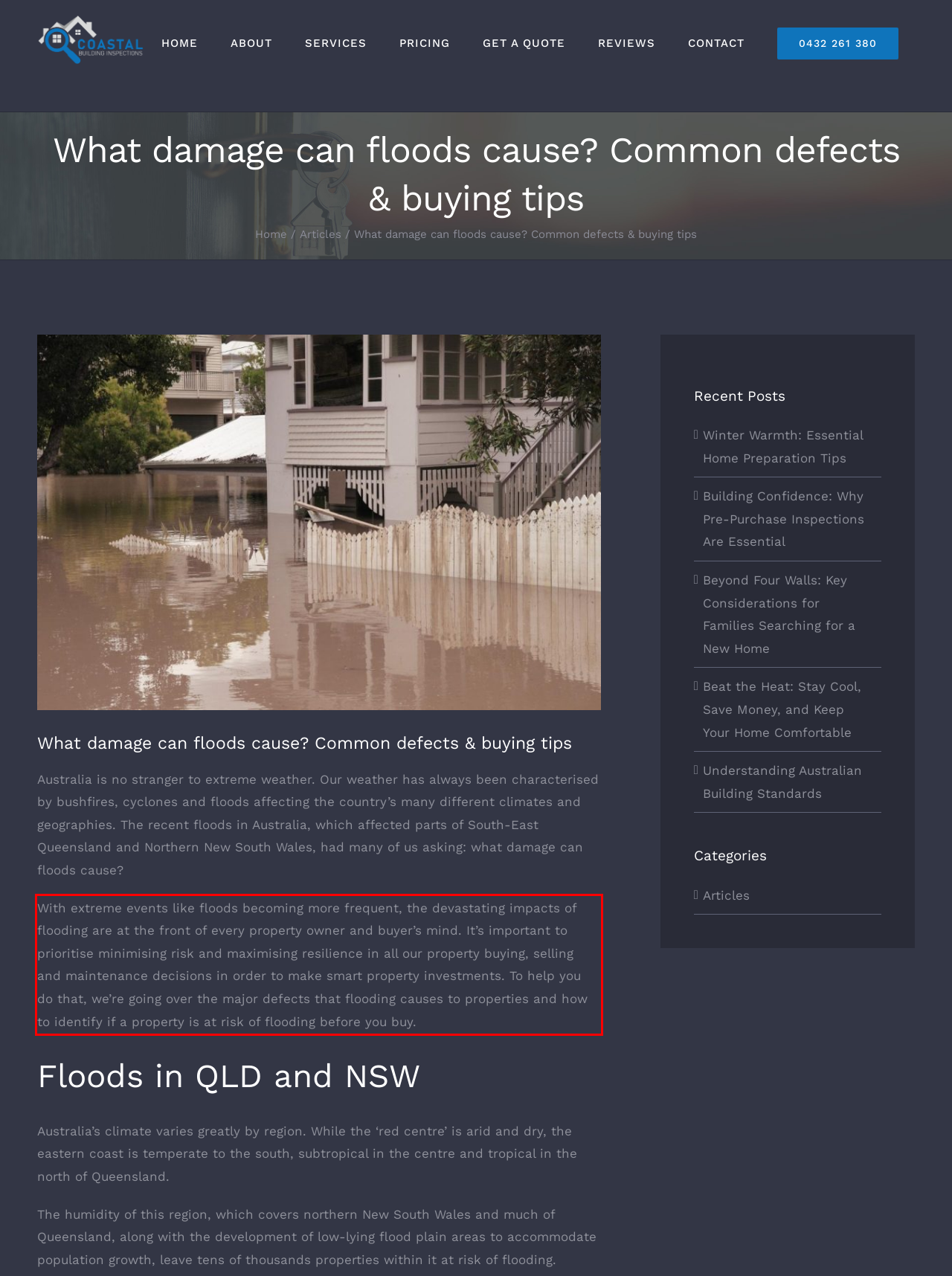You are provided with a screenshot of a webpage featuring a red rectangle bounding box. Extract the text content within this red bounding box using OCR.

With extreme events like floods becoming more frequent, the devastating impacts of flooding are at the front of every property owner and buyer’s mind. It’s important to prioritise minimising risk and maximising resilience in all our property buying, selling and maintenance decisions in order to make smart property investments. To help you do that, we’re going over the major defects that flooding causes to properties and how to identify if a property is at risk of flooding before you buy.